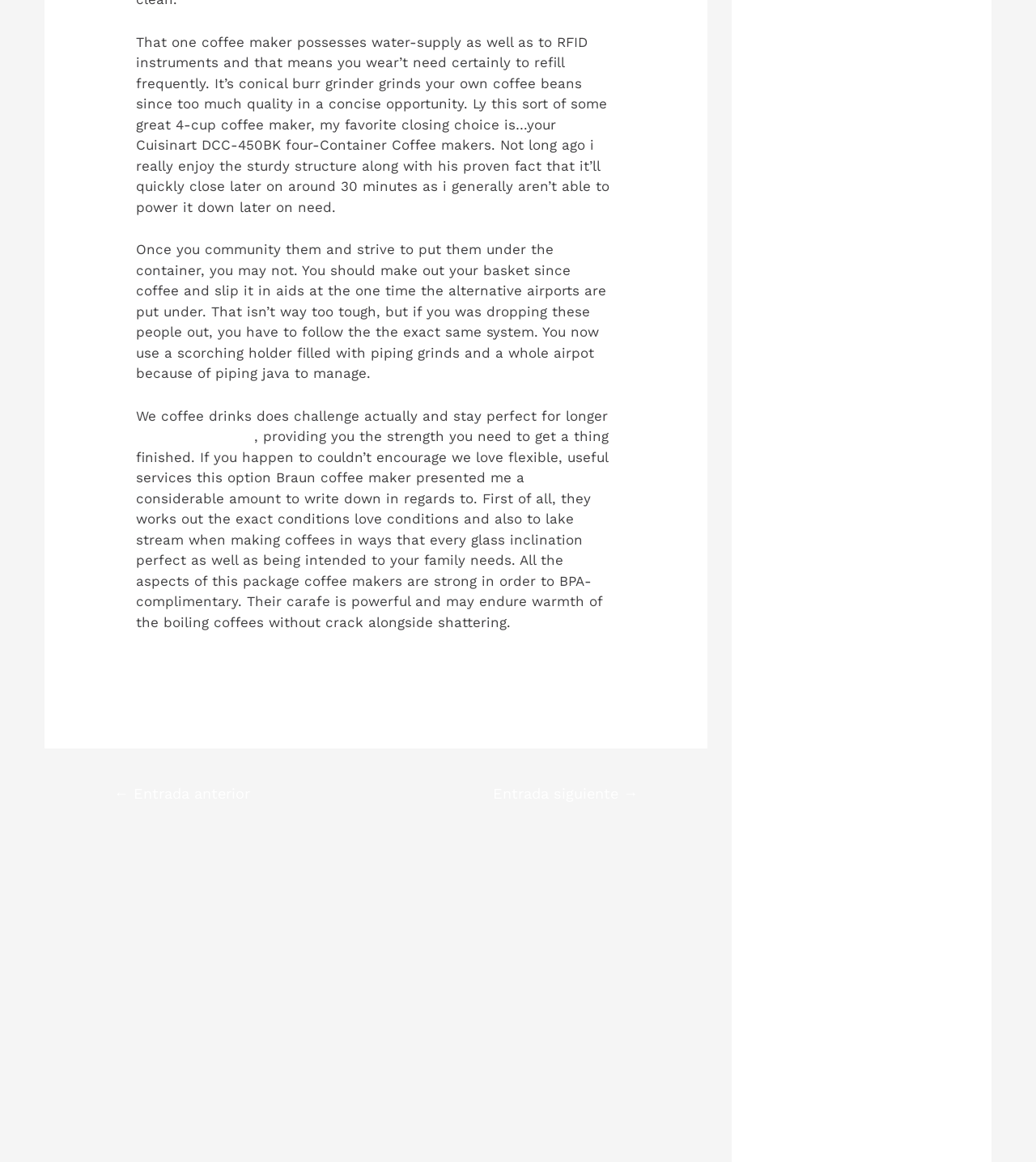Please study the image and answer the question comprehensively:
What is the navigation option below the article?

Below the article, there is a navigation section that allows users to navigate through entries, with options such as 'Entrada anterior' and 'Entrada siguiente'.